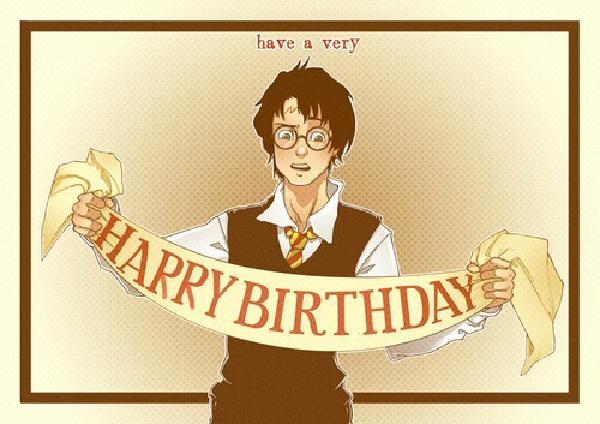Describe the image thoroughly.

This charming illustration captures a young wizard with messy black hair and round glasses, joyfully holding a large banner that reads "HARRY BIRTHDAY." Dressed in a classic Hogwarts school uniform, complete with a black vest and a colorful tie, the character radiates excitement and warmth. The soft, pastel background enhances the festive atmosphere, complemented by the playful phrase "have a very" positioned above his head. This cheerful image embodies the spirit of celebration associated with birthdays in the magical world of Harry Potter, making it a perfect tribute to fans and Potterheads alike.